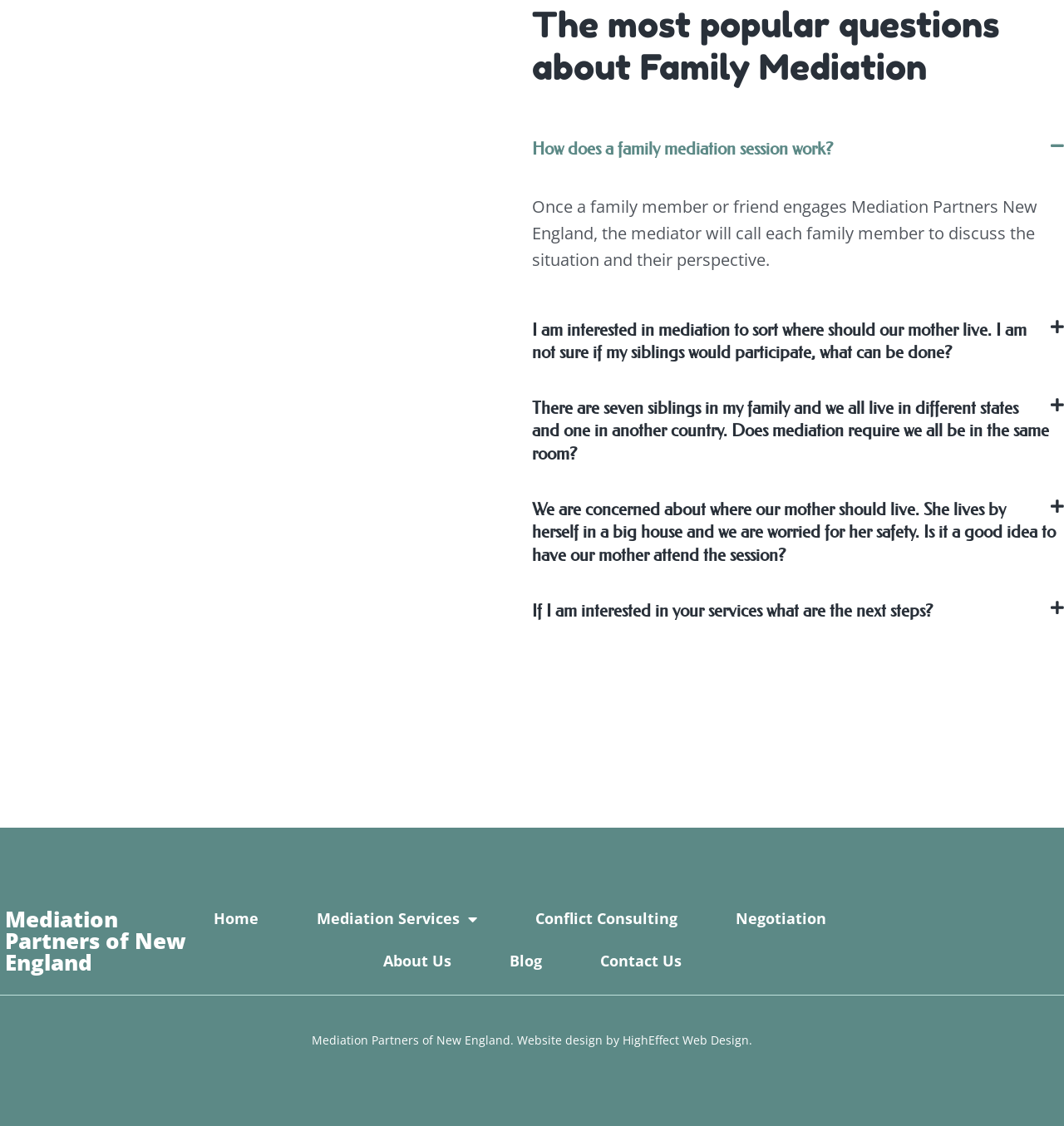Specify the bounding box coordinates for the region that must be clicked to perform the given instruction: "Click on 'How does a family mediation session work?'".

[0.5, 0.108, 1.0, 0.157]